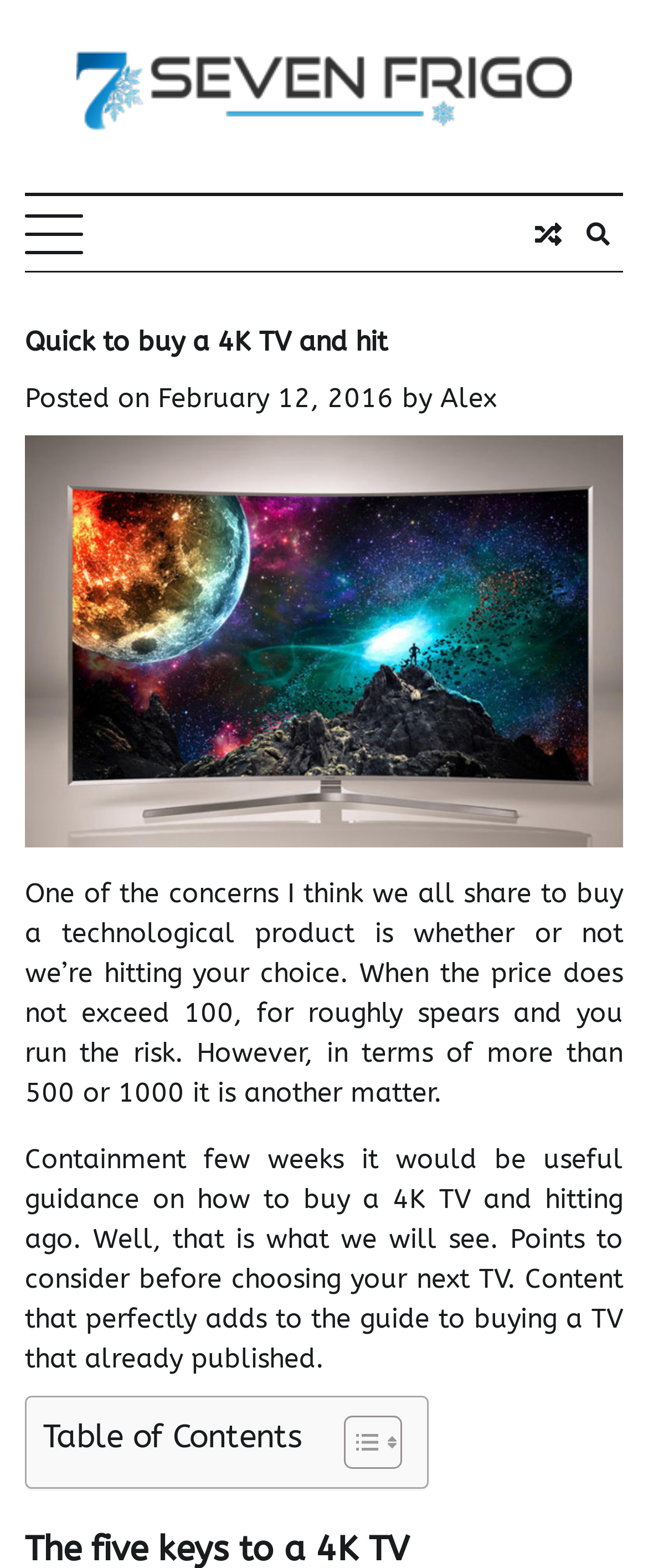Please identify the primary heading of the webpage and give its text content.

Quick to buy a 4K TV and hit